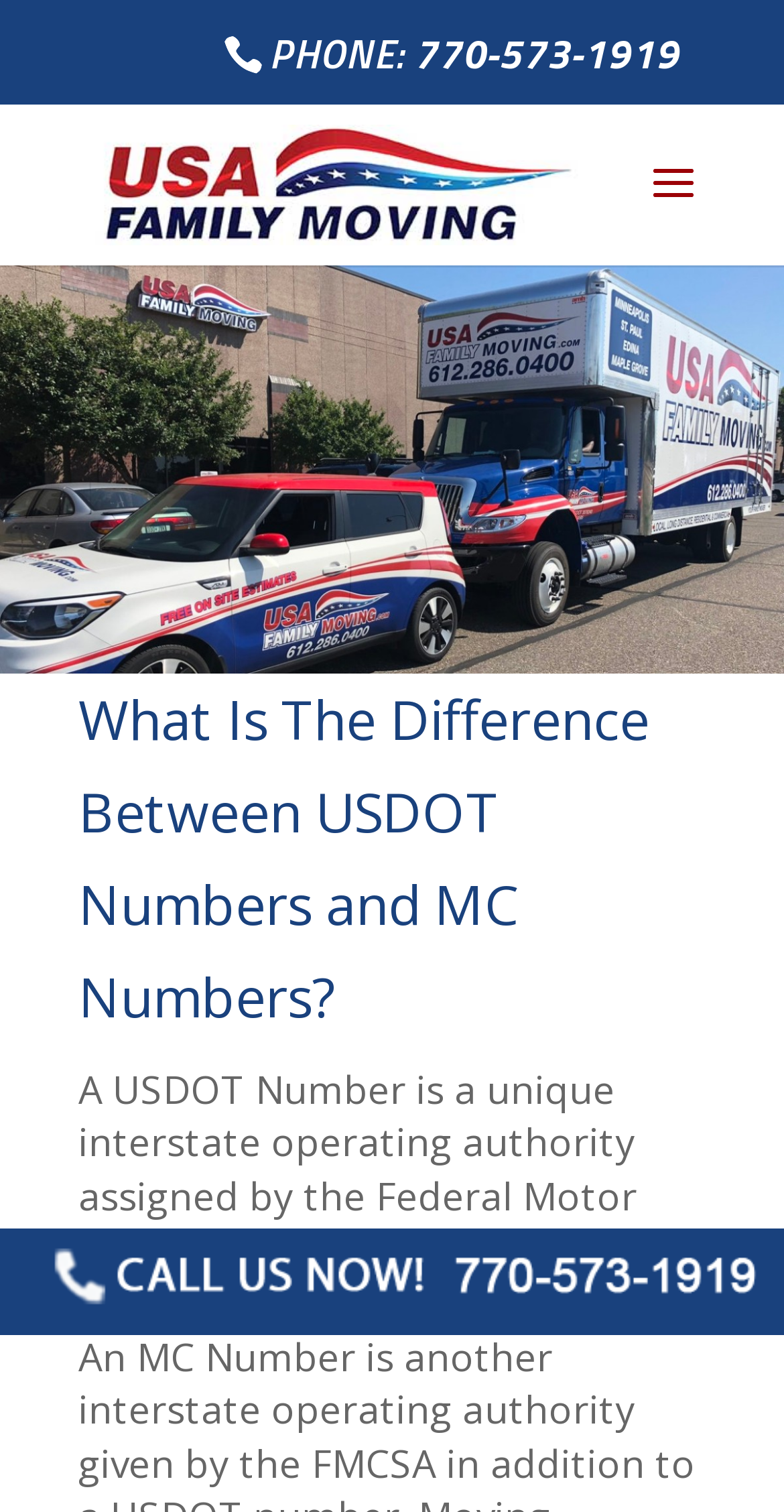What is the name of the company on the webpage?
Please craft a detailed and exhaustive response to the question.

I found the company name by looking at the top section of the webpage, where I saw a link with the text 'USA Family Moving' and an associated image with the same name.